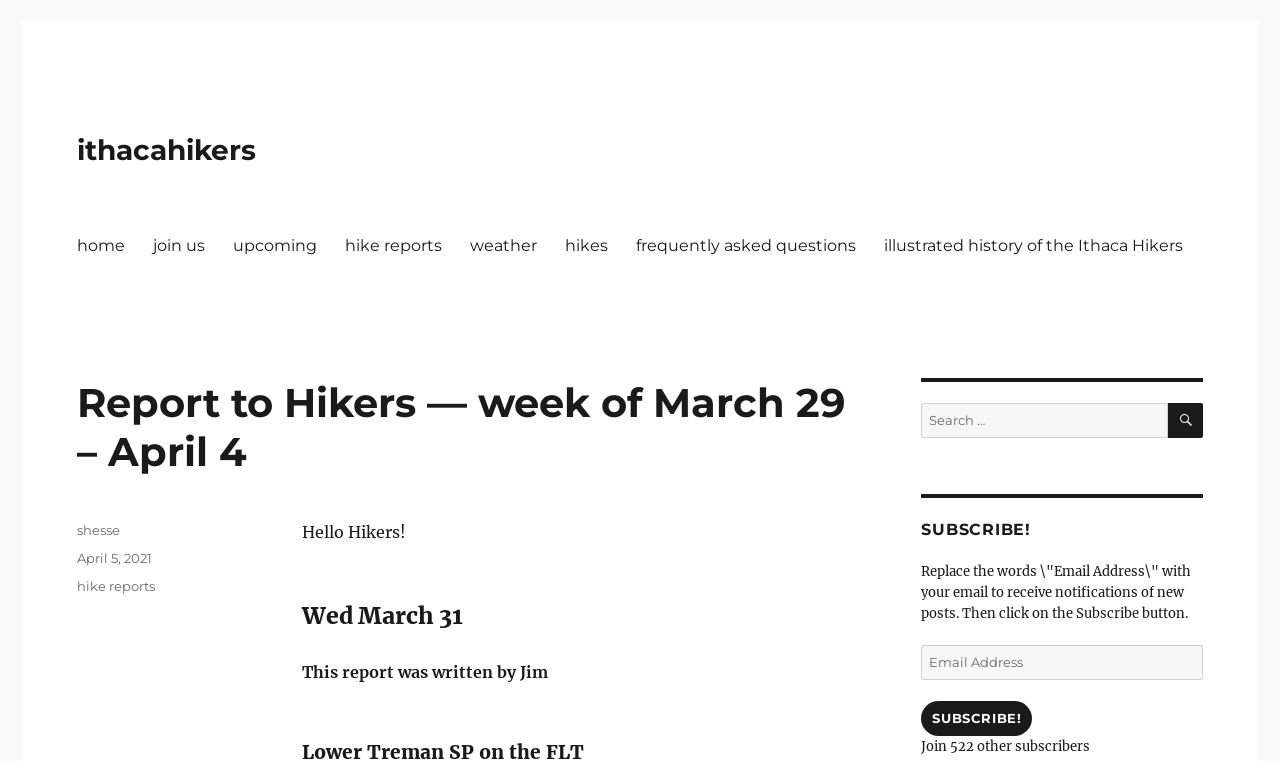How many subscribers are there?
Using the picture, provide a one-word or short phrase answer.

522